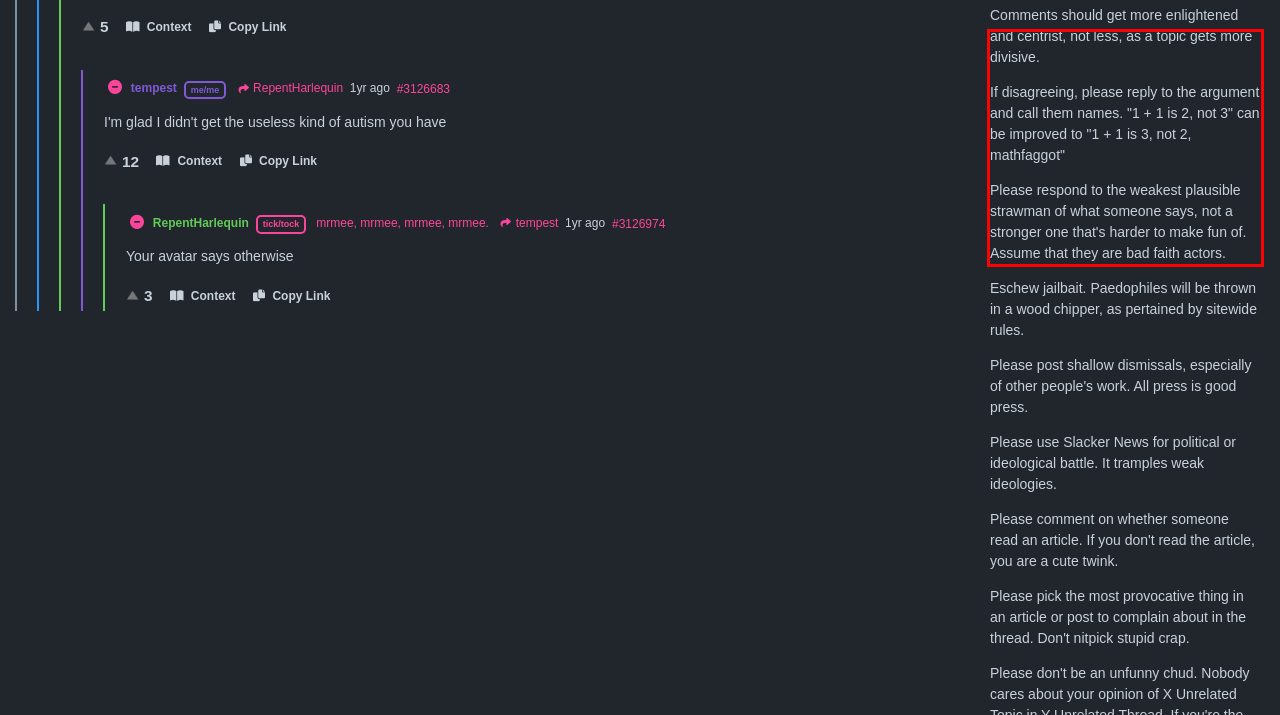Please examine the screenshot of the webpage and read the text present within the red rectangle bounding box.

We reserve the right to exile you for whatever reason we want, even for no reason at all! We also reserve the right to change the guidelines at any time, so be sure to real them at least once a month. We also reserve the right to ignore enforcement of the guidelines at the discretion of the janitorial staff. Be funny, or at least compelling, and pretty much anything legal is welcome provided it's on-topic, and even then.